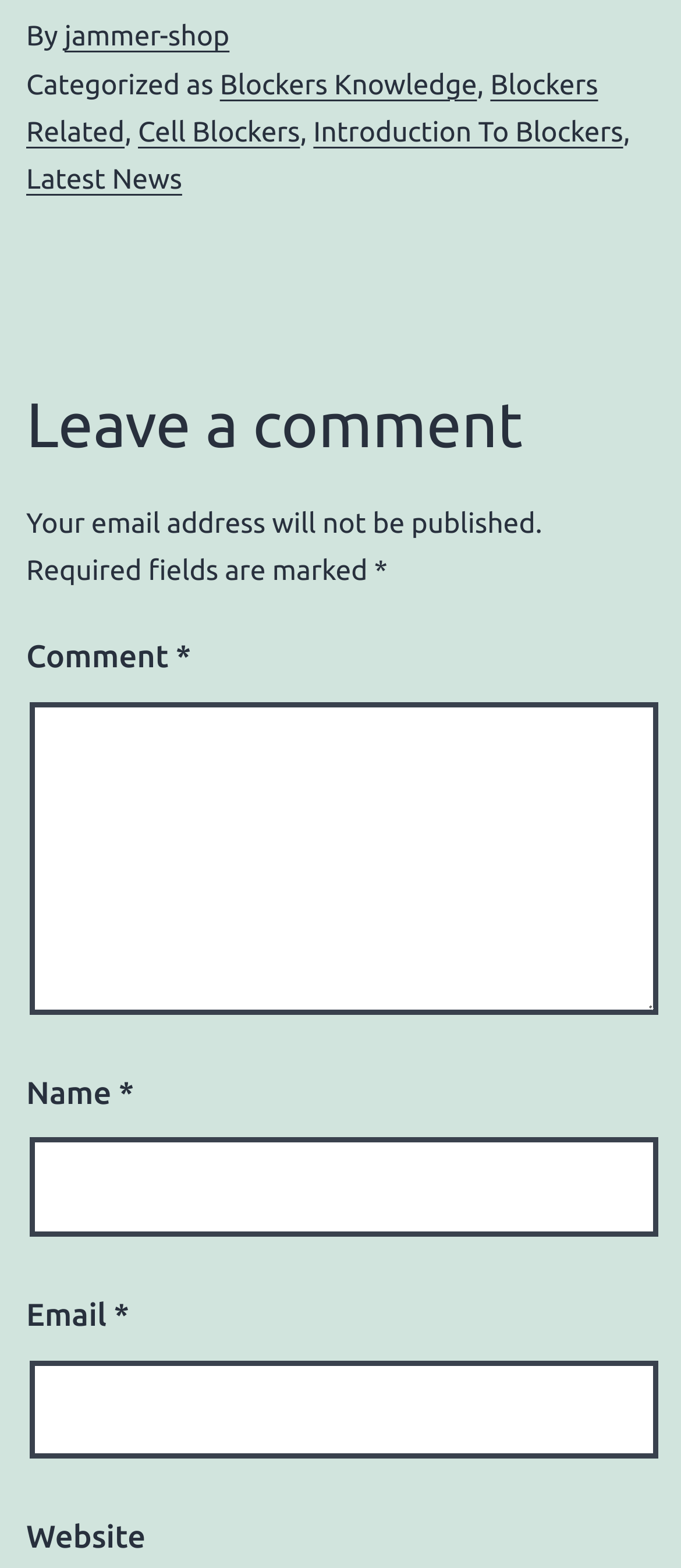Based on the image, please respond to the question with as much detail as possible:
How many links are there in the top section?

I counted the number of links in the top section of the webpage, which includes 'jammer-shop', 'Blockers Knowledge', 'Blockers Related', 'Cell Blockers', 'Introduction To Blockers', and 'Latest News'.